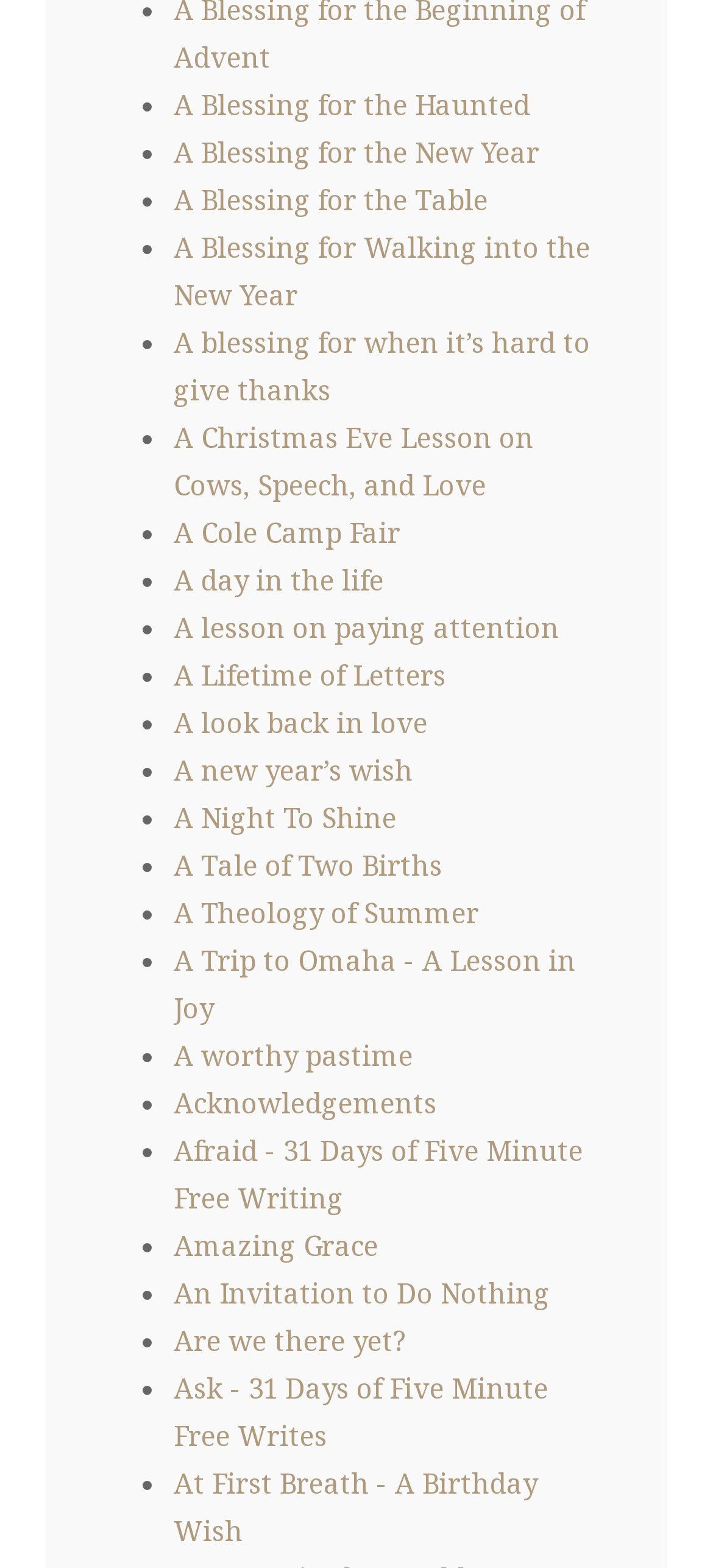Identify the bounding box coordinates of the clickable region to carry out the given instruction: "View 'A Christmas Eve Lesson on Cows, Speech, and Love'".

[0.244, 0.267, 0.749, 0.321]